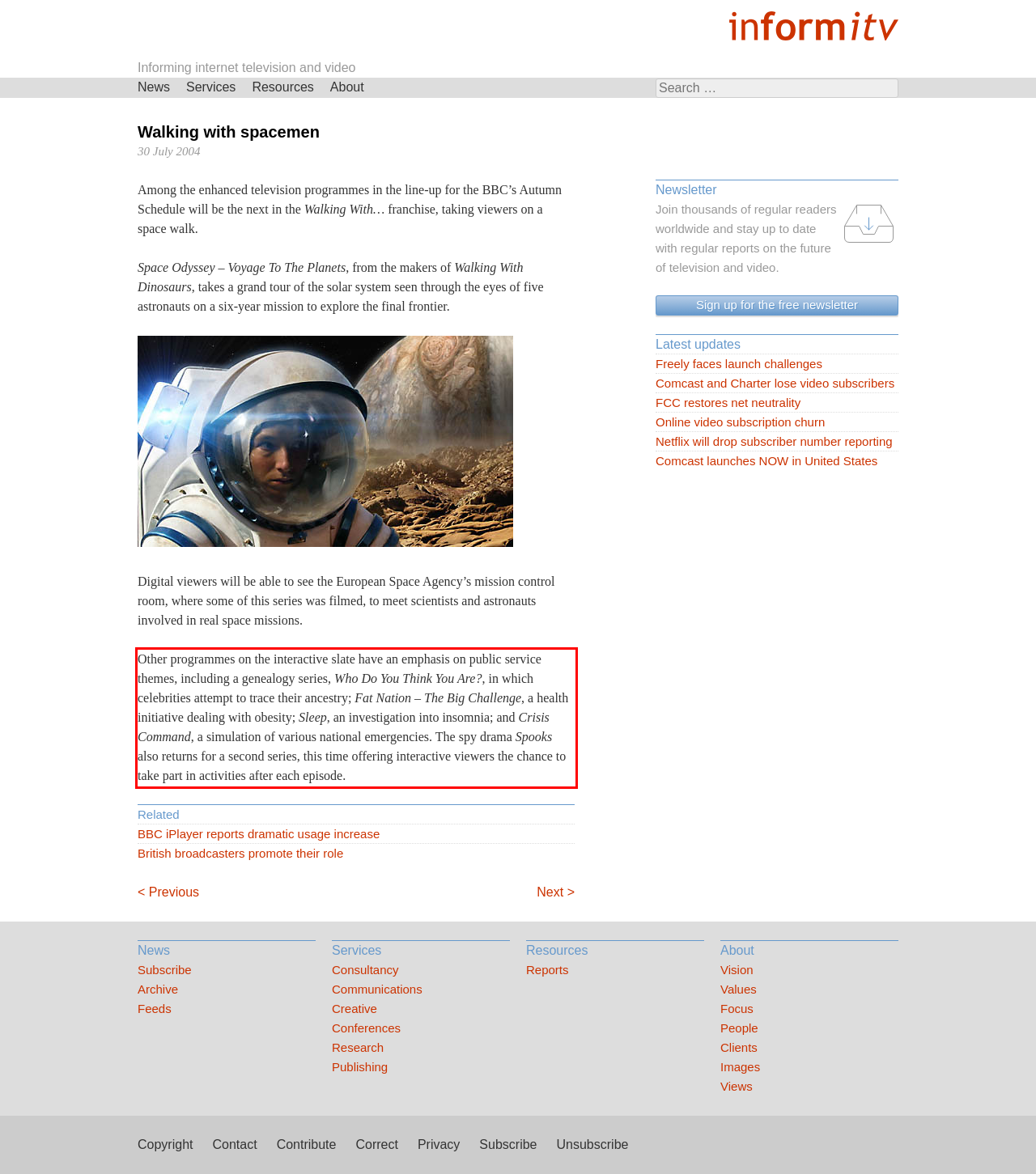Analyze the screenshot of the webpage that features a red bounding box and recognize the text content enclosed within this red bounding box.

Other programmes on the interactive slate have an emphasis on public service themes, including a genealogy series, Who Do You Think You Are?, in which celebrities attempt to trace their ancestry; Fat Nation – The Big Challenge, a health initiative dealing with obesity; Sleep, an investigation into insomnia; and Crisis Command, a simulation of various national emergencies. The spy drama Spooks also returns for a second series, this time offering interactive viewers the chance to take part in activities after each episode.